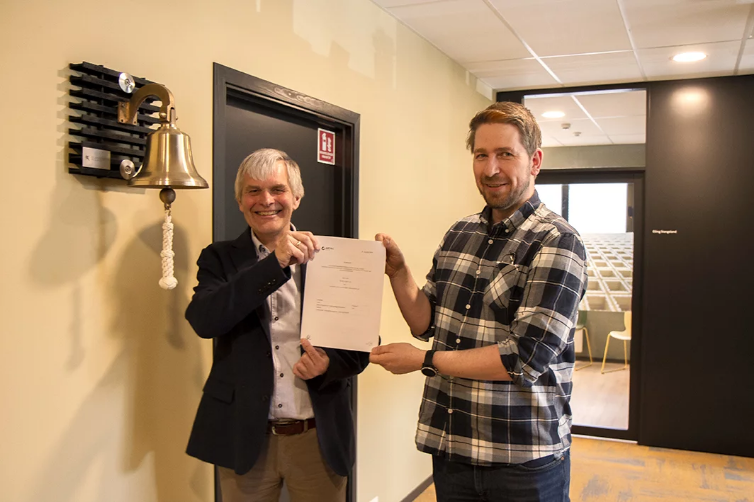Provide a thorough description of the image.

In this image, two men are prominently standing in a corridor, celebrating a significant milestone in their professional journey. The man on the left, wearing a dark blazer and a light shirt, is joyfully holding a document, while the man on the right, dressed in a checked shirt, is also showcasing the same document, indicating a collaborative achievement. Behind them, a traditional brass bell is mounted on the wall, signifying a celebratory atmosphere, as ringing the bell often symbolizes a significant accomplishment or a big contract being secured. The modern office space visible in the background suggests a contemporary work environment, further emphasizing the importance of their achievement.